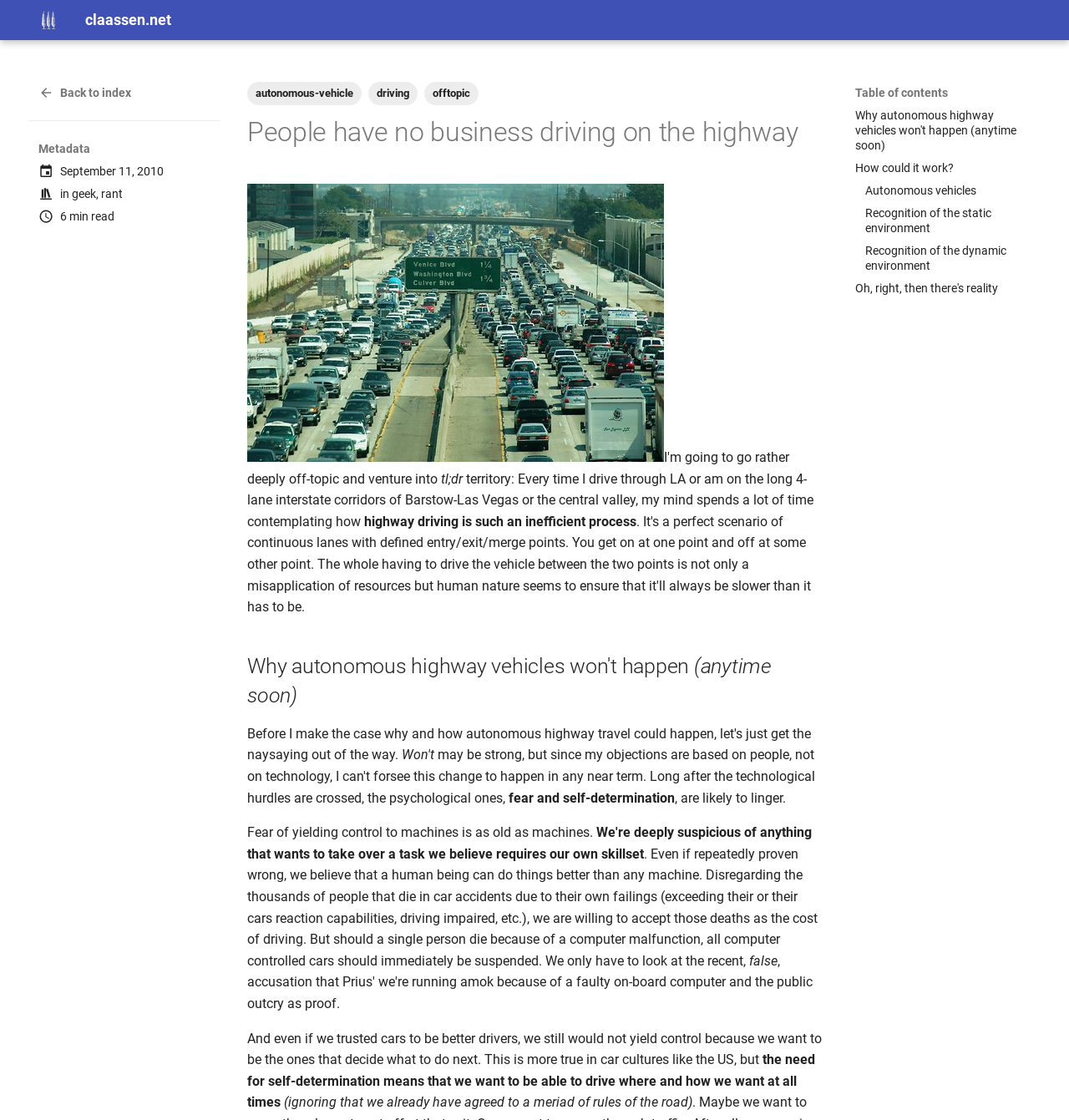Please identify the bounding box coordinates of the element I need to click to follow this instruction: "Click the 'rant' link".

[0.095, 0.167, 0.115, 0.179]